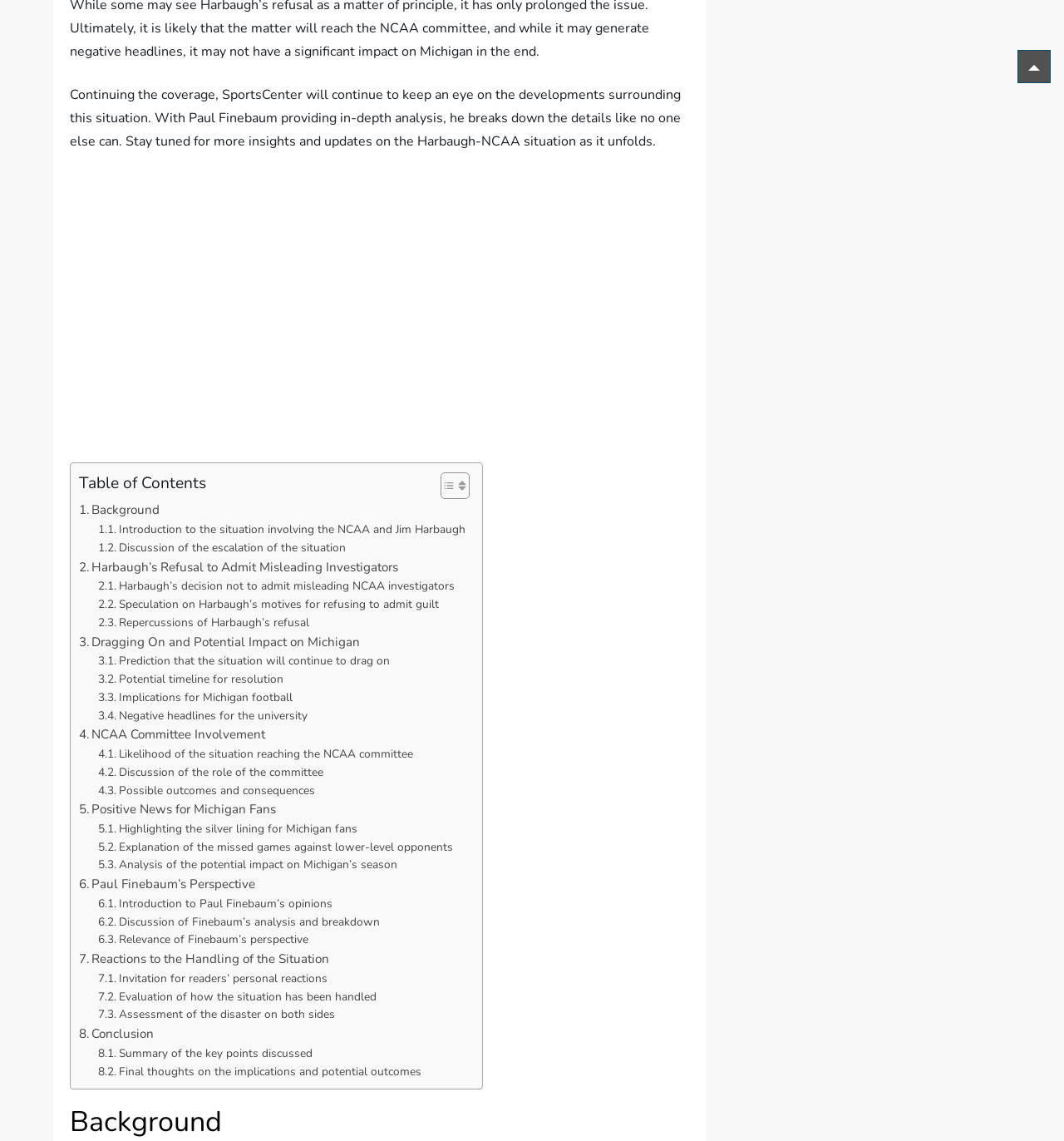Identify the bounding box coordinates for the UI element described as follows: Positive News for Michigan Fans. Use the format (top-left x, top-left y, bottom-right x, bottom-right y) and ensure all values are floating point numbers between 0 and 1.

[0.074, 0.701, 0.259, 0.718]